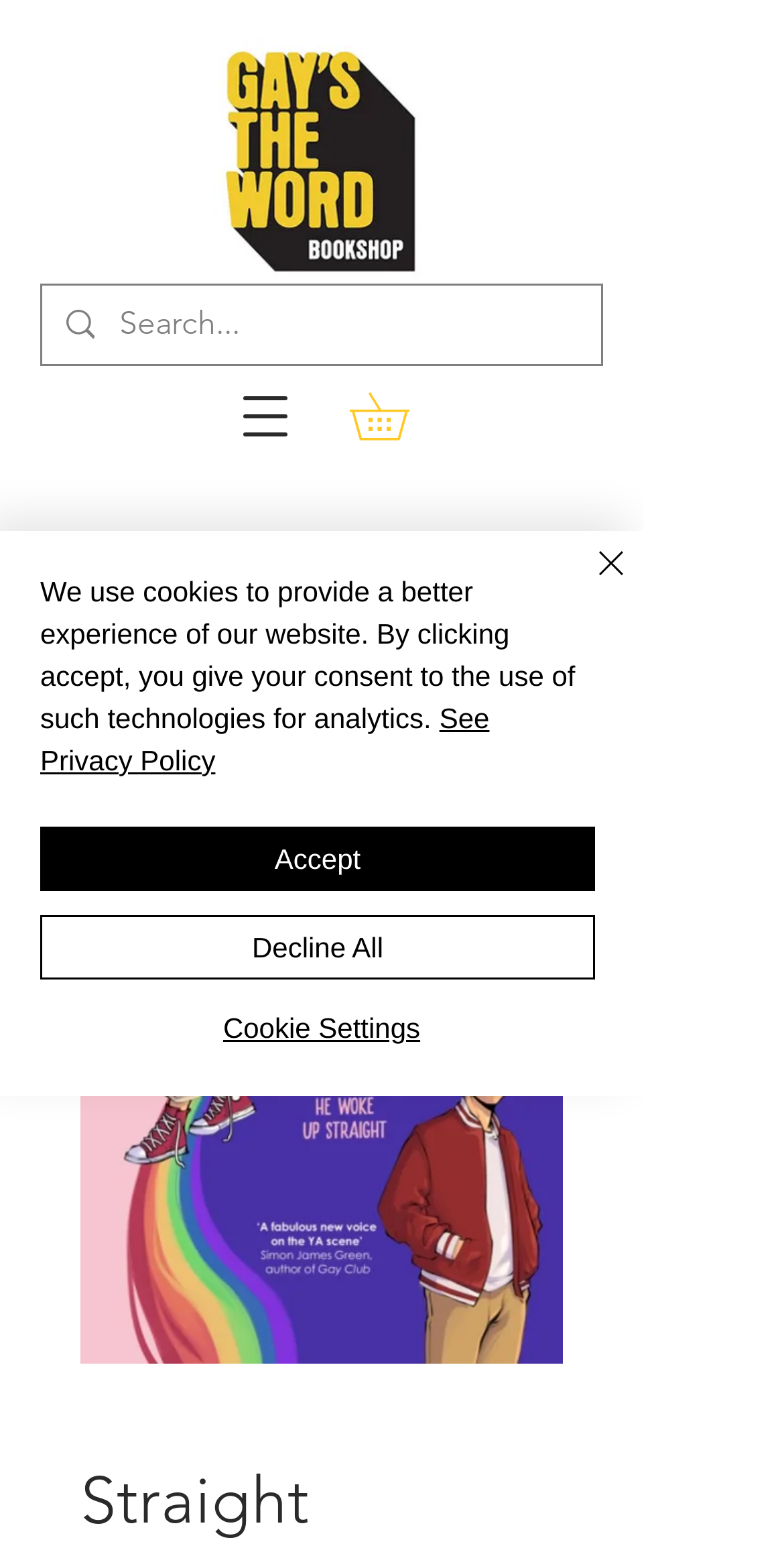Provide the bounding box coordinates of the UI element this sentence describes: "Decline All".

[0.051, 0.593, 0.759, 0.635]